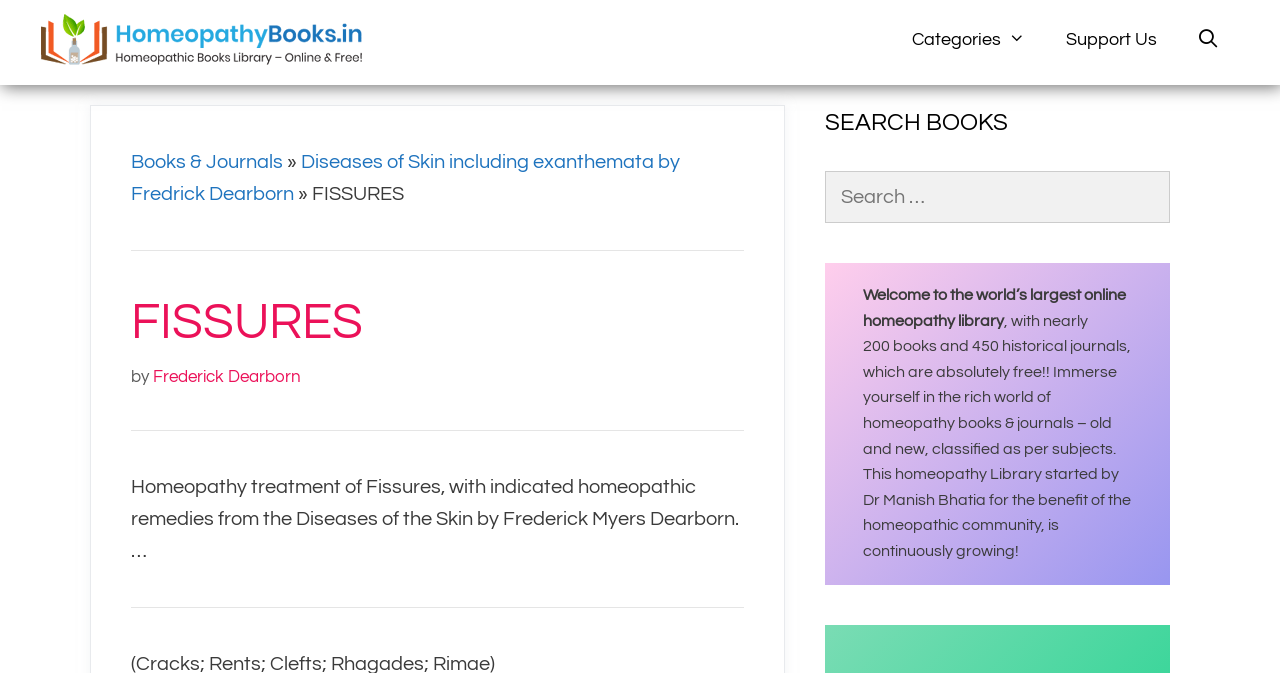What is the name of the website?
From the details in the image, answer the question comprehensively.

I found the answer by looking at the banner element at the top of the webpage, which contains a link with the text 'HomeopathyBooks.in'.